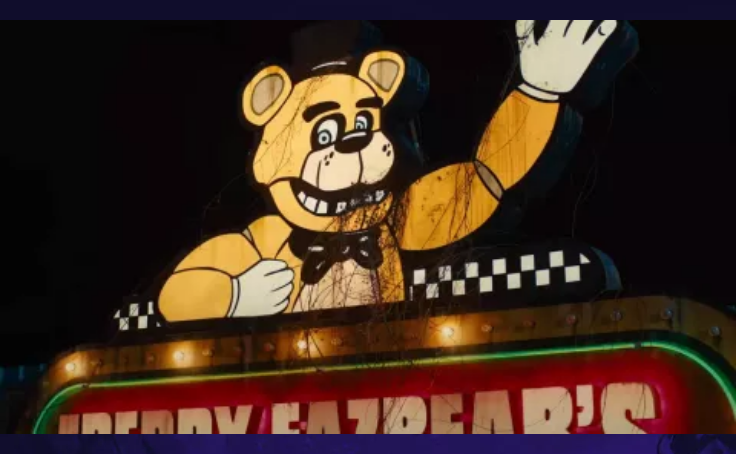Convey all the details present in the image.

The image features an illuminated sign for "Freddy Fazbear's," showcasing a character resembling a cheerful bear with a large head and a broad grin. The mascot, adorned with a bow tie and a top hat, is depicted waving, embodying a whimsical yet eerie charm. The vibrant colors and neon lights of the sign stand out against a dark backdrop, hinting at the playful yet unsettling atmosphere associated with horror-themed entertainment. This image connects to the broader theme of modern horror films, likely referencing the increasingly popular genre of movies inspired by video games and classic horror elements, suggesting a resurgence of nostalgia amidst spine-chilling narratives.